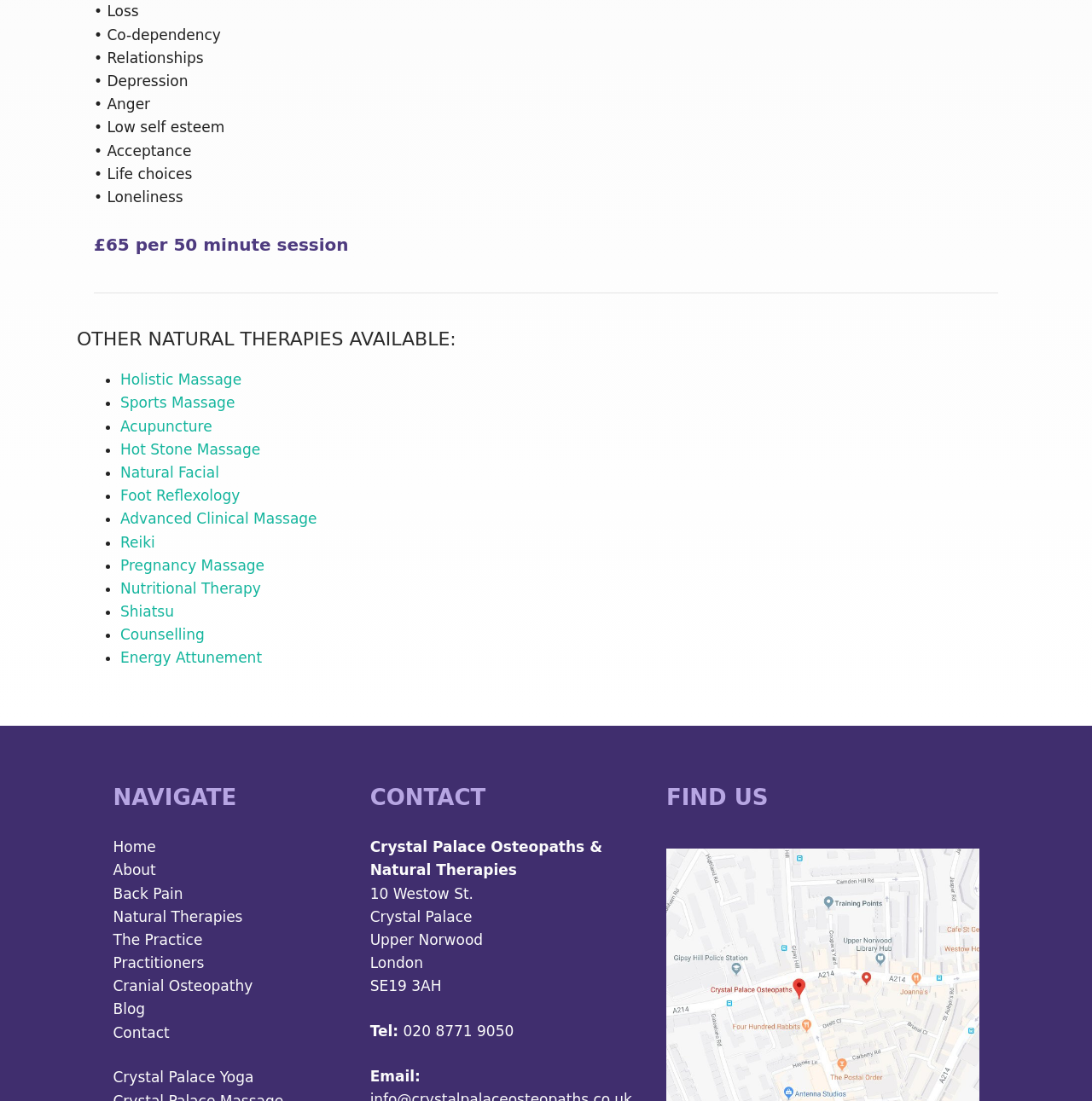How can I contact Crystal Palace Osteopaths & Natural Therapies?
Kindly give a detailed and elaborate answer to the question.

The contact section of the webpage provides a phone number '020 8771 9050' and an email address, indicating that I can contact Crystal Palace Osteopaths & Natural Therapies by phone or email.